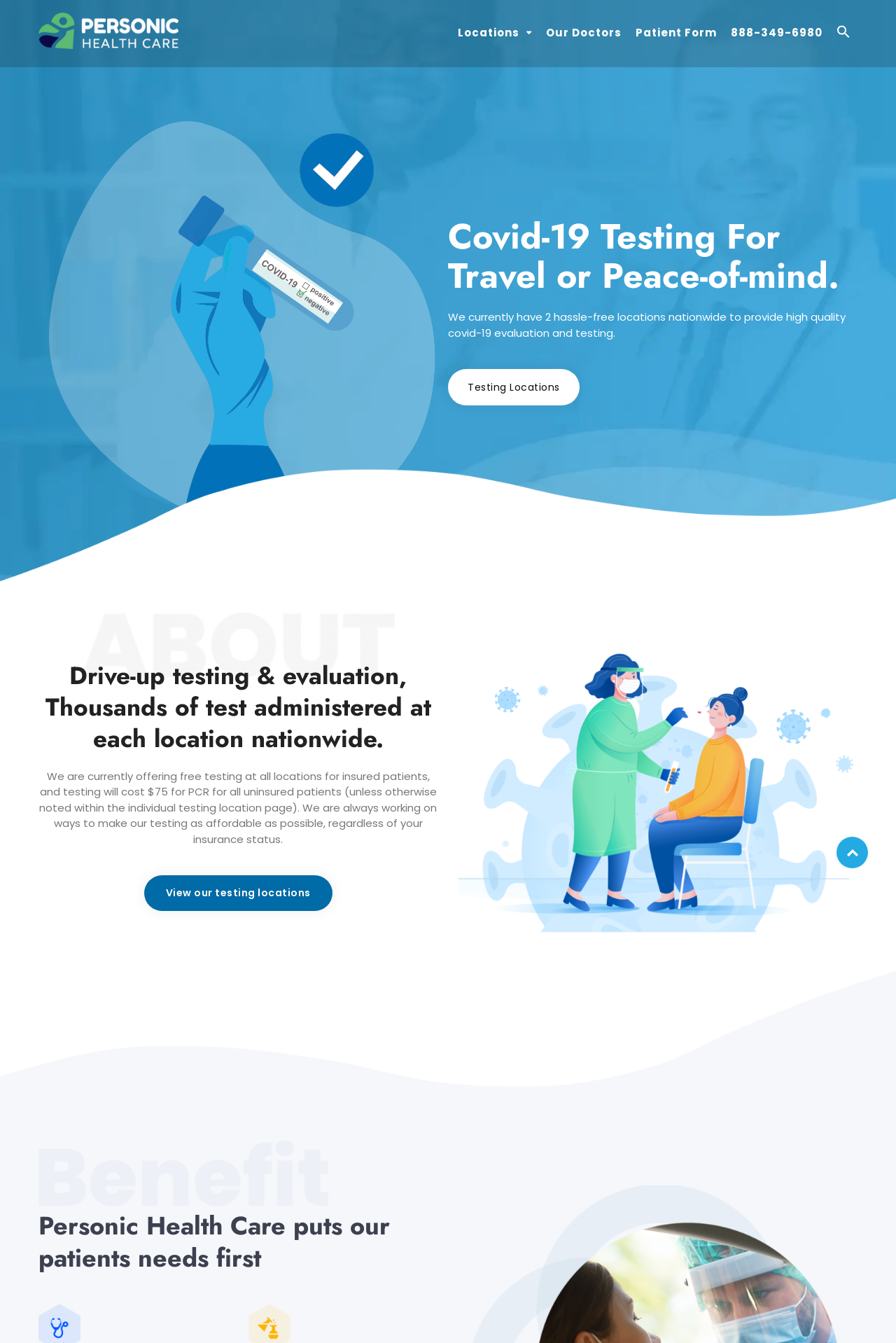Deliver a detailed narrative of the webpage's visual and textual elements.

The webpage is about Covid-19 testing, with a focus on providing convenient and accessible testing services nationwide. At the top, there is a logo and a link to "Covid-19 Evaluation and Testing" on the left, accompanied by an image with the same description. On the right, there are several links, including "Our Doctors", "Patient Form", a phone number, and a search icon with a magnifying glass image.

Below the top section, there is a prominent heading that reads "Covid-19 Testing For Travel or Peace-of-mind." This is followed by a paragraph of text that explains the availability of hassle-free testing locations nationwide. A link to "Testing Locations" is provided below this text.

On the left side of the page, there is another heading that highlights the convenience of drive-up testing and evaluation, with thousands of tests administered at each location nationwide. Below this, there is a section of text that explains the pricing of testing, including free testing for insured patients and a $75 fee for PCR testing for uninsured patients.

Further down, there is a link to "View our testing locations" and another heading that emphasizes the patient-centric approach of Personic Health Care. At the bottom right, there is an empty link with no description. Overall, the webpage is designed to provide easy access to Covid-19 testing information and services.